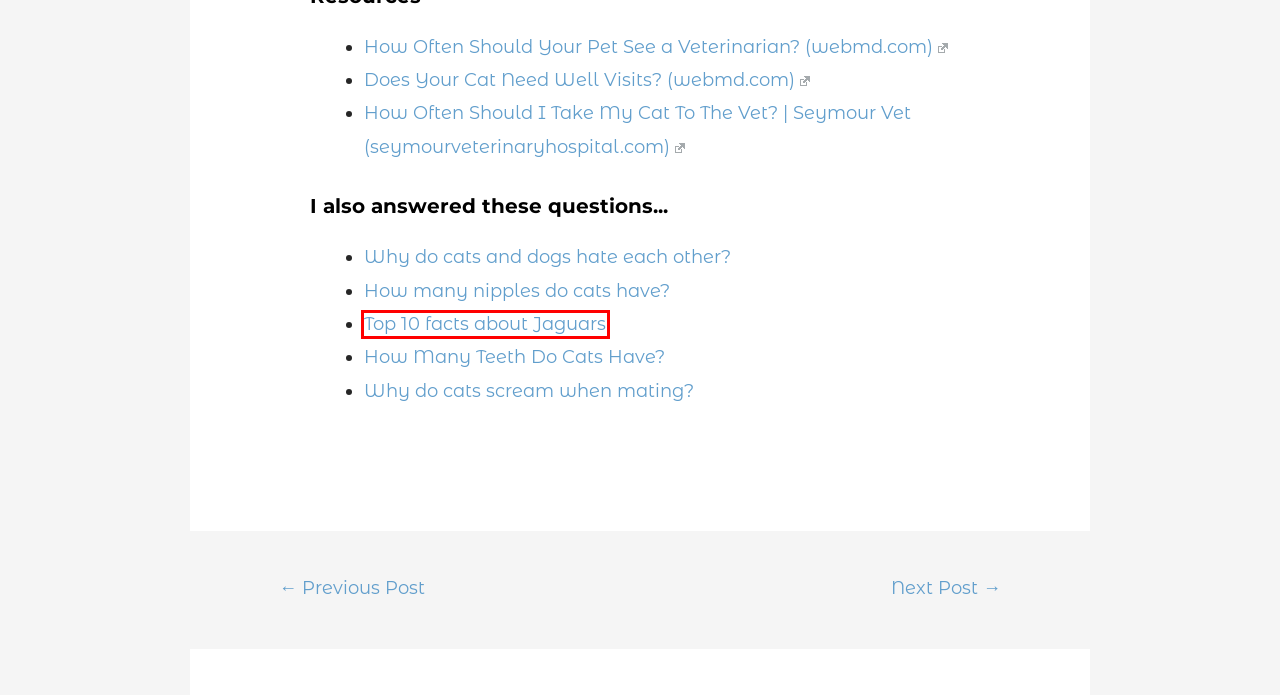Consider the screenshot of a webpage with a red bounding box around an element. Select the webpage description that best corresponds to the new page after clicking the element inside the red bounding box. Here are the candidates:
A. Why do cats and dogs hate each other? - GirlWithAnswers
B. Why is my pee red? - GirlWithAnswers
C. Why do cats scream when mating? - GirlWithAnswers
D. 6 steps on how to be a better lover! - GirlWithAnswers
E. How many nipples do cats have? - GirlWithAnswers
F. How Many Teeth Do Cats Have? - GirlWithAnswers
G. Top 10 facts about Jaguars - GirlWithAnswers
H. How Often Should I Take My Cat To The Vet? | Seymour Vet

G